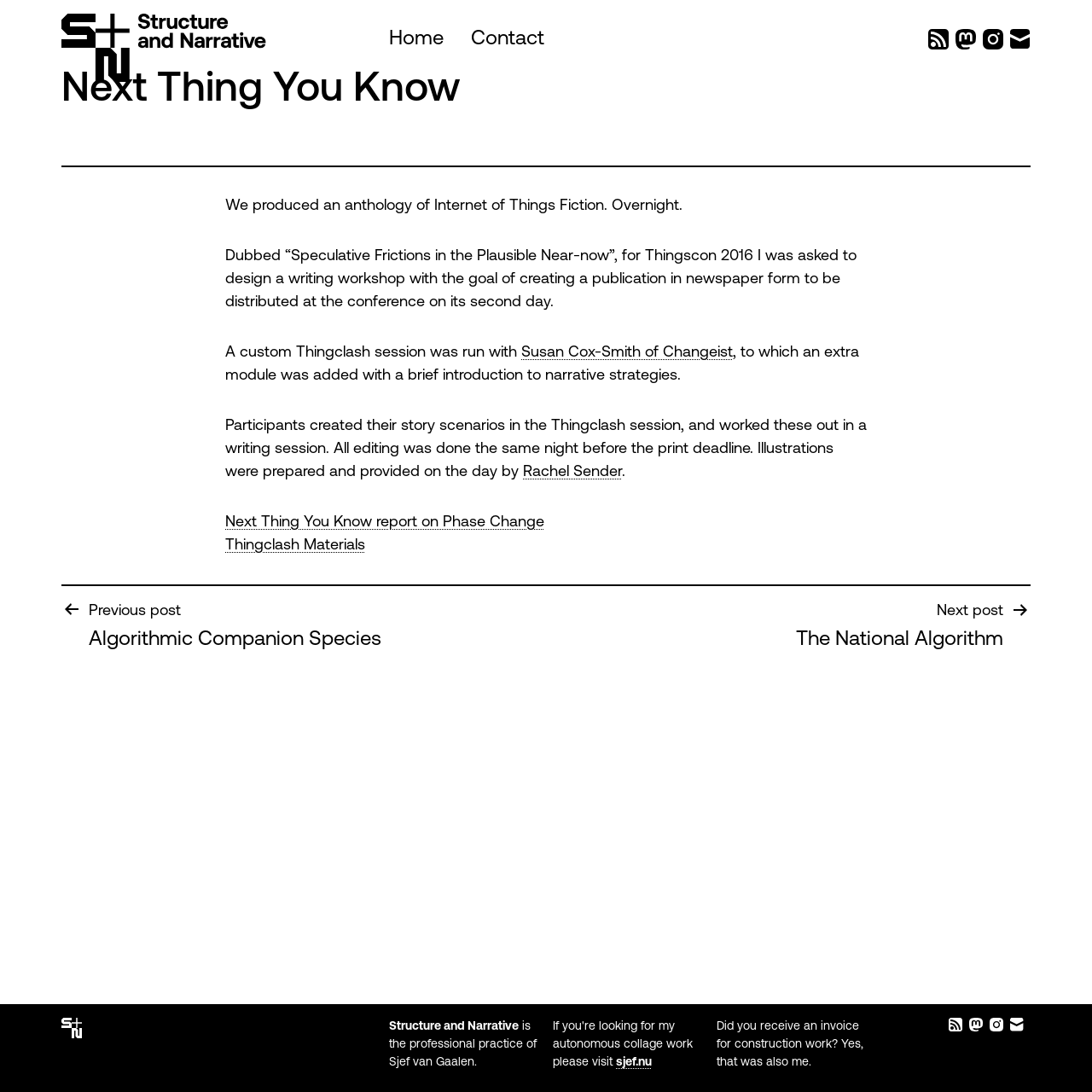Given the element description Susan Cox-Smith of Changeist, predict the bounding box coordinates for the UI element in the webpage screenshot. The format should be (top-left x, top-left y, bottom-right x, bottom-right y), and the values should be between 0 and 1.

[0.477, 0.316, 0.671, 0.33]